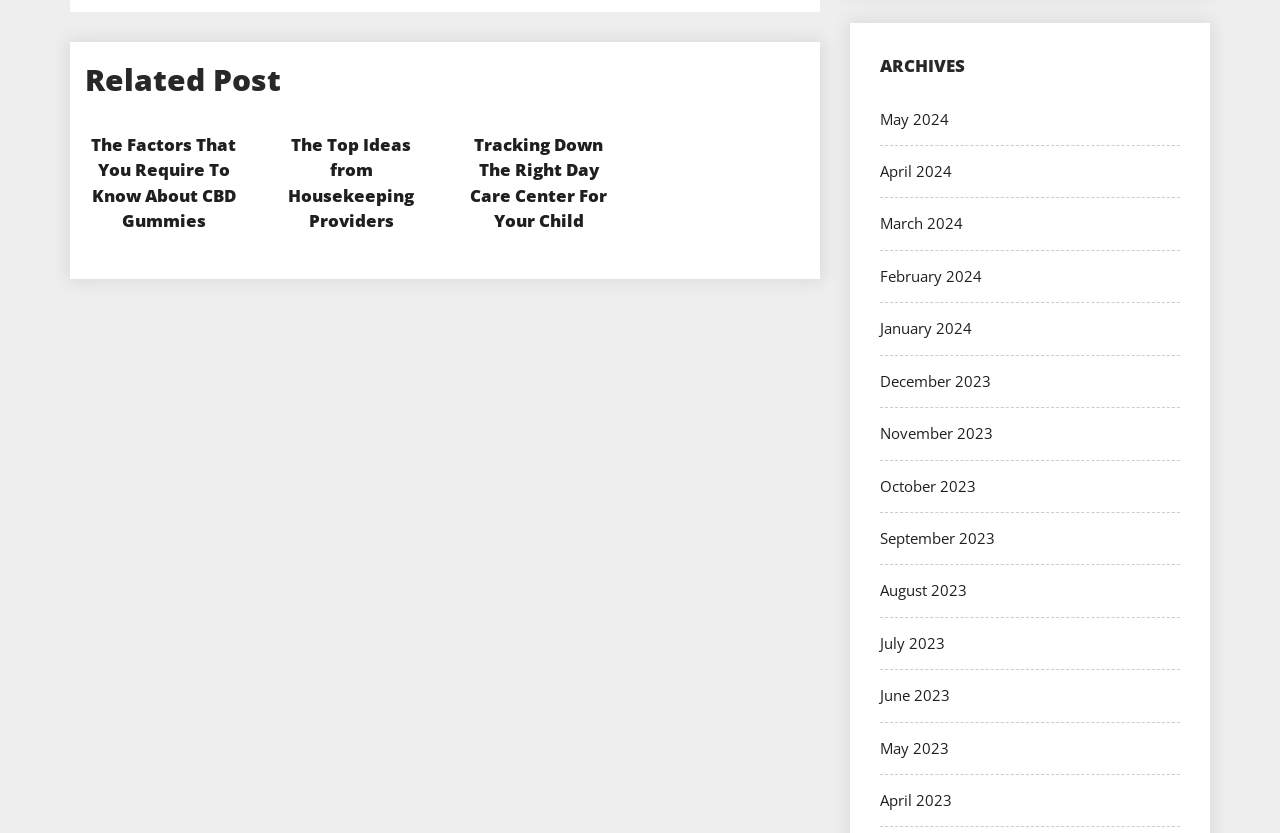Identify the bounding box coordinates of the region that should be clicked to execute the following instruction: "explore archives".

[0.688, 0.064, 0.922, 0.094]